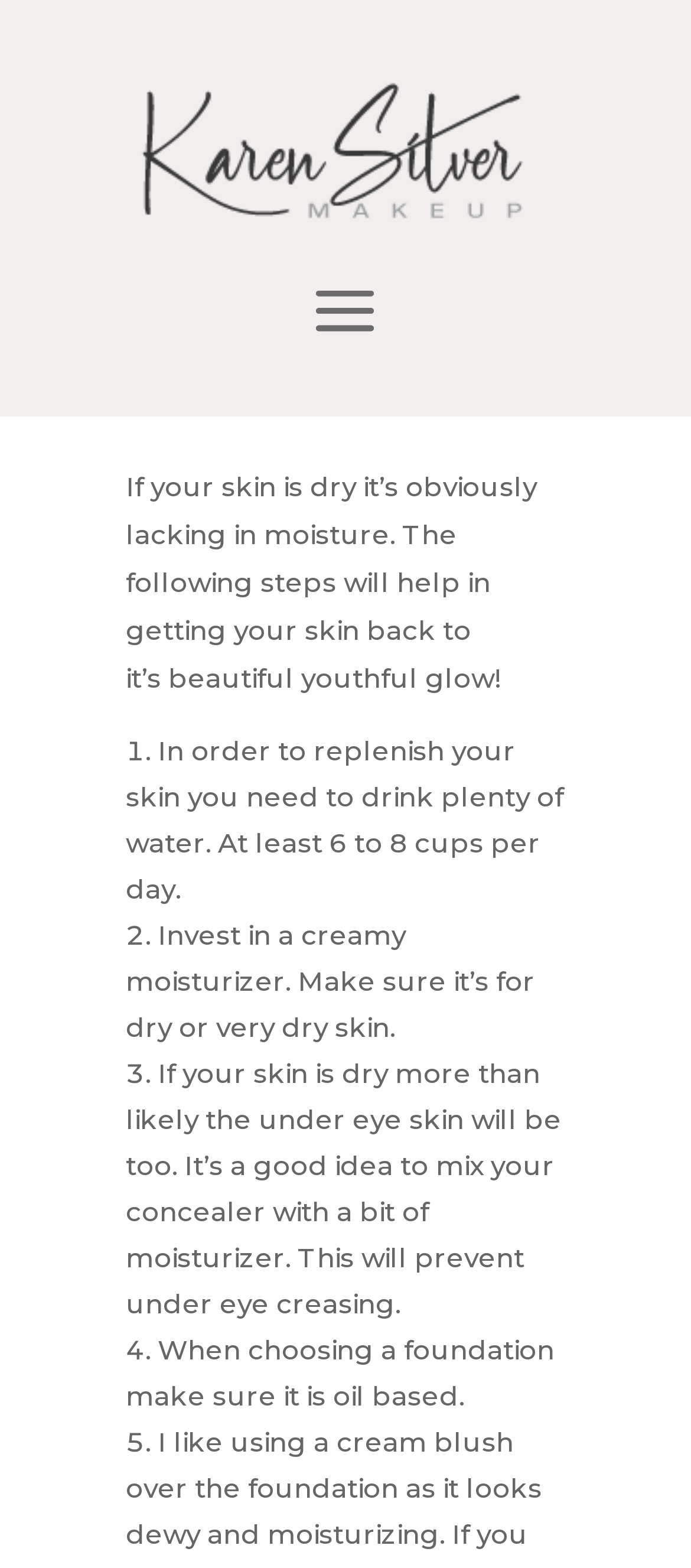Please analyze the image and provide a thorough answer to the question:
How many steps are provided to avoid dry skin?

I counted the list markers in the webpage, which are '1.', '2.', '3.', '4.', and '5.'. Each list marker corresponds to a step to avoid dry skin, so there are 5 steps in total.